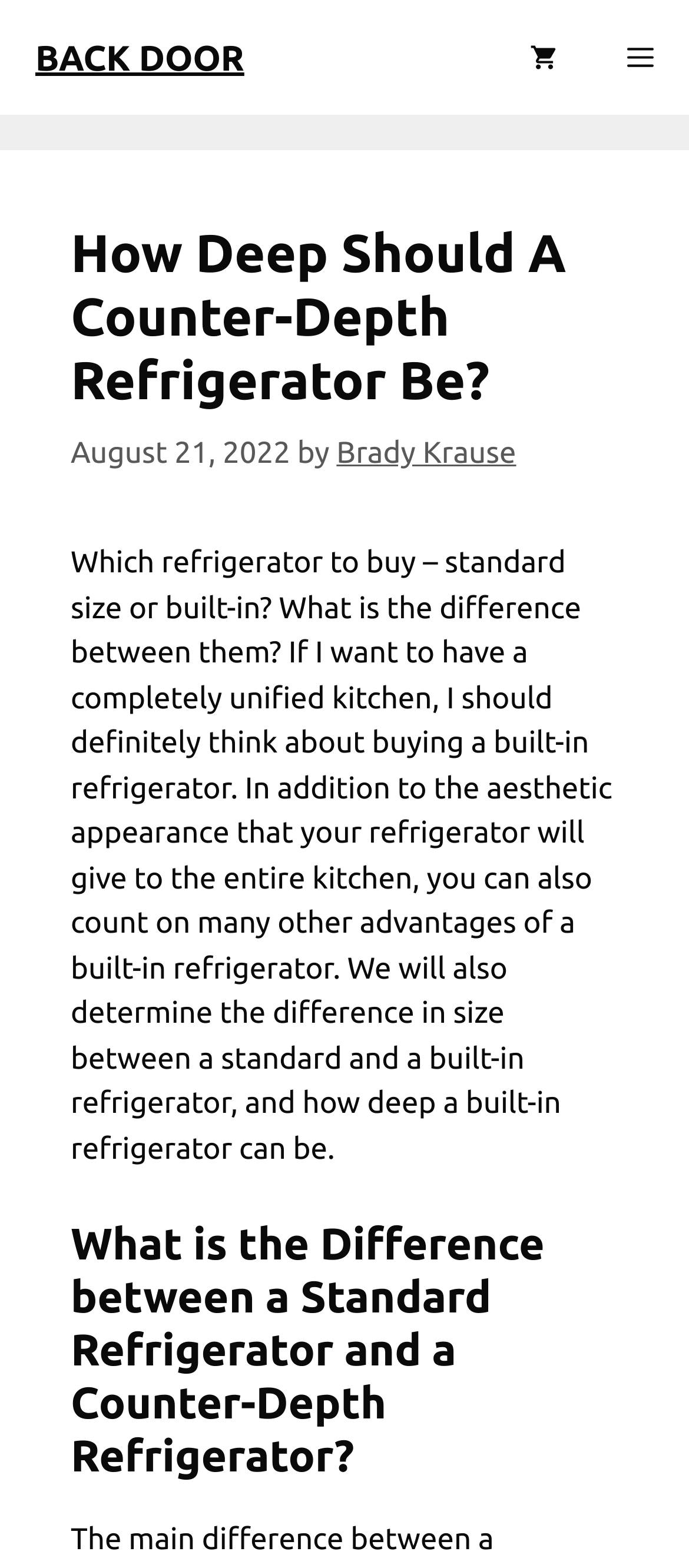What is the main topic of this article?
Observe the image and answer the question with a one-word or short phrase response.

Refrigerator types